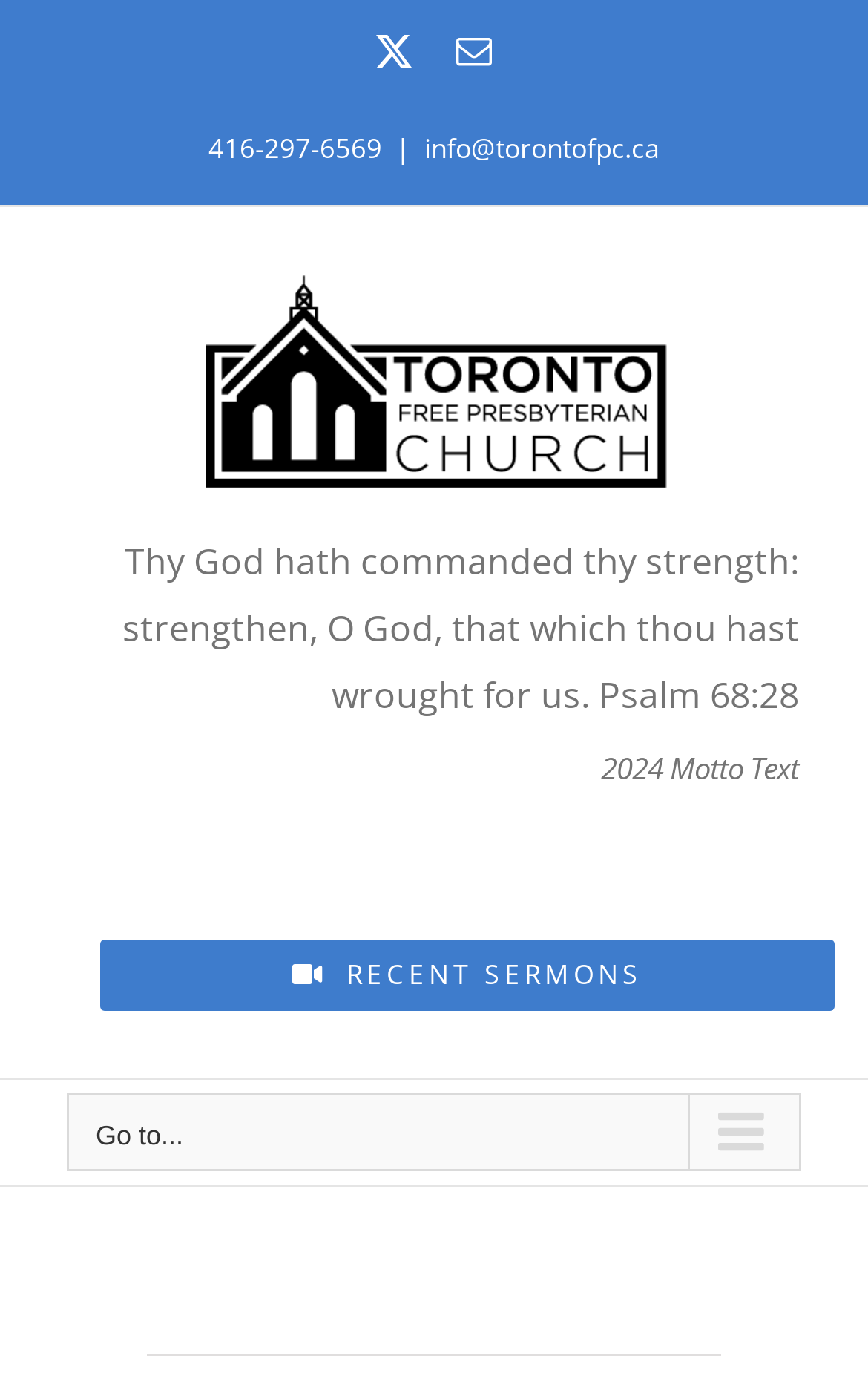Using the description: "RECENT SERMONS", determine the UI element's bounding box coordinates. Ensure the coordinates are in the format of four float numbers between 0 and 1, i.e., [left, top, right, bottom].

[0.115, 0.682, 0.962, 0.733]